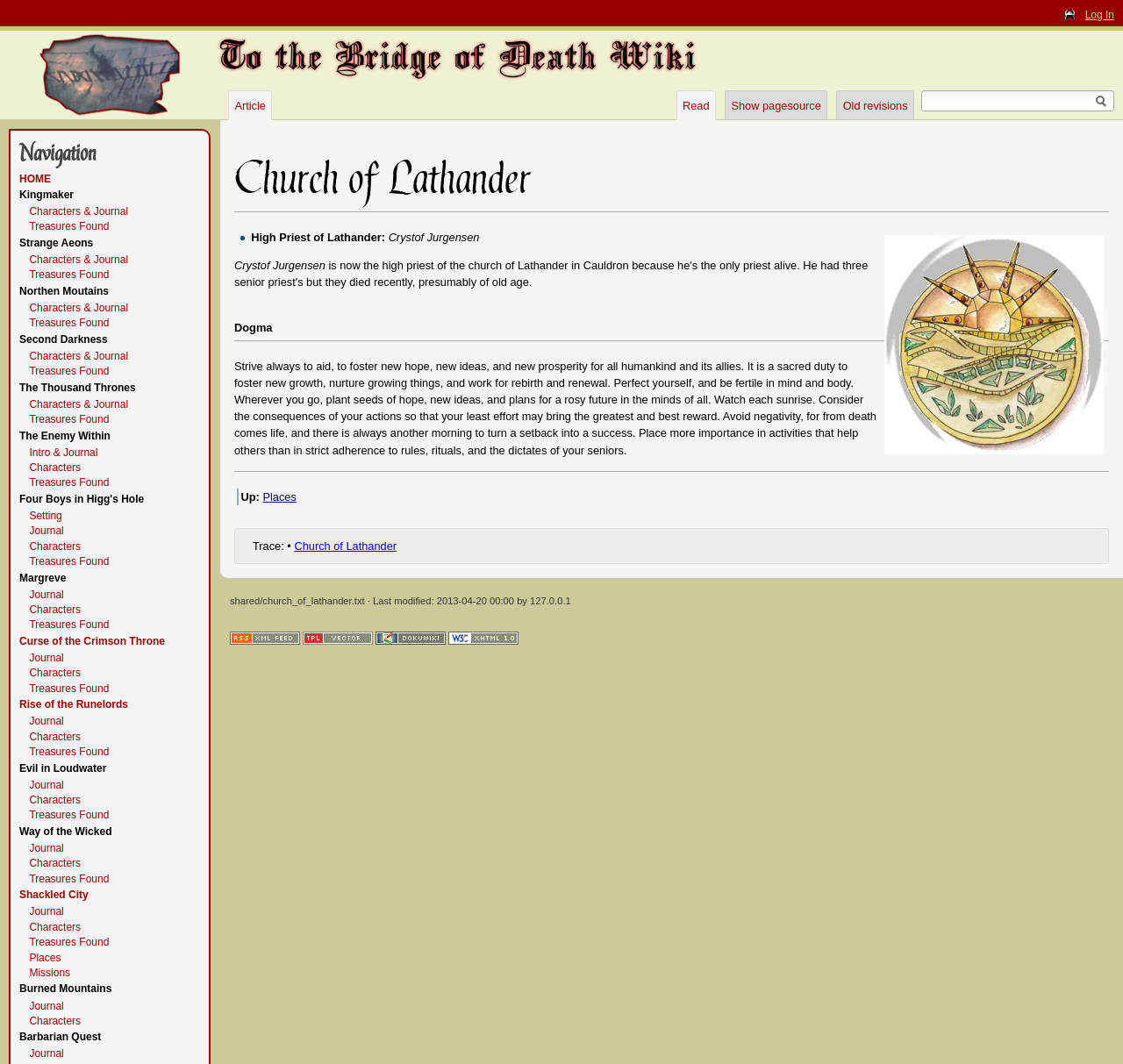Based on the element description Treasures Found, identify the bounding box of the UI element in the given webpage screenshot. The coordinates should be in the format (top-left x, top-left y, bottom-right x, bottom-right y) and must be between 0 and 1.

[0.026, 0.76, 0.097, 0.772]